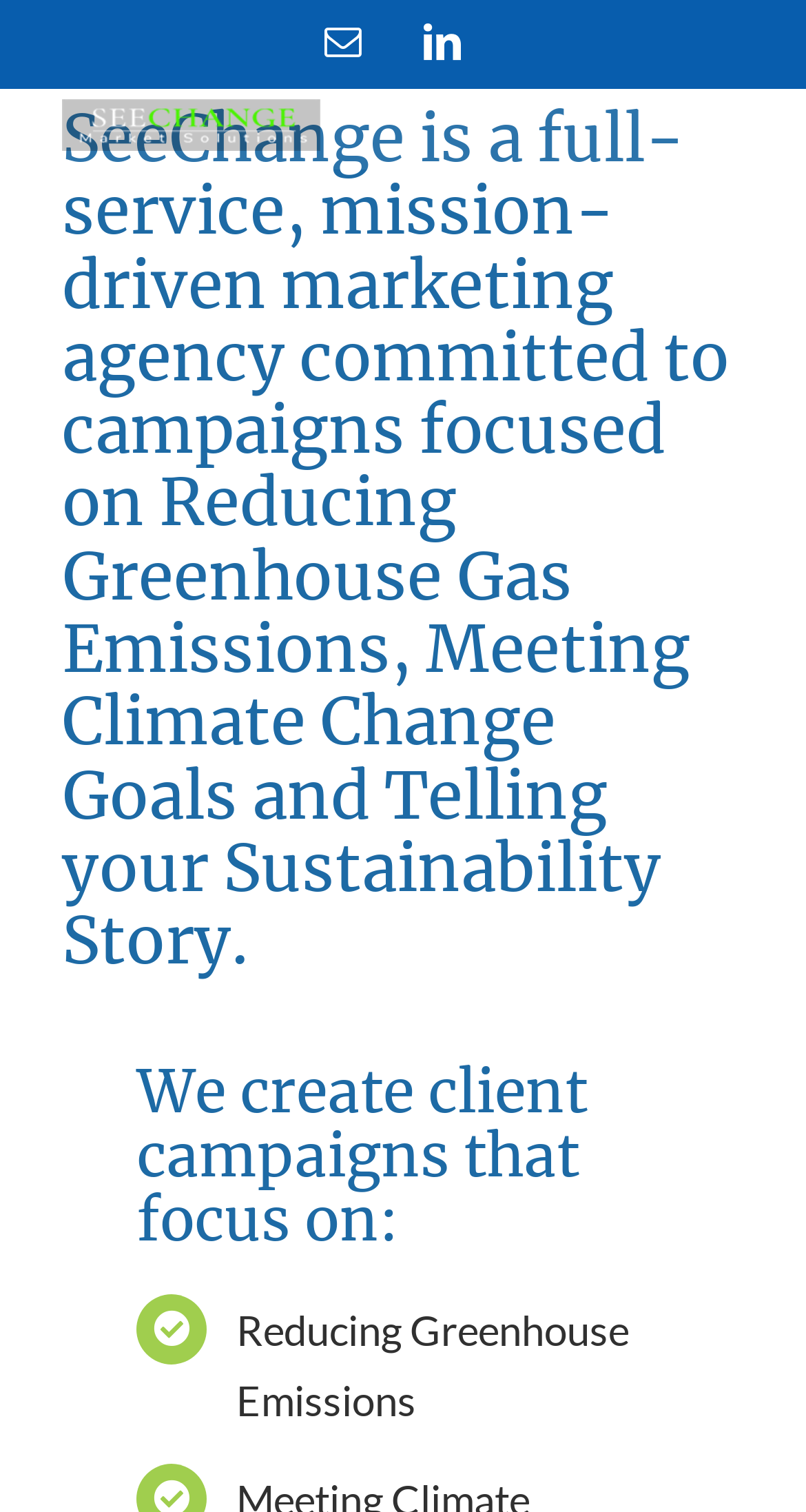What is the purpose of the 'Go to Top' link? Examine the screenshot and reply using just one word or a brief phrase.

To go to the top of the page